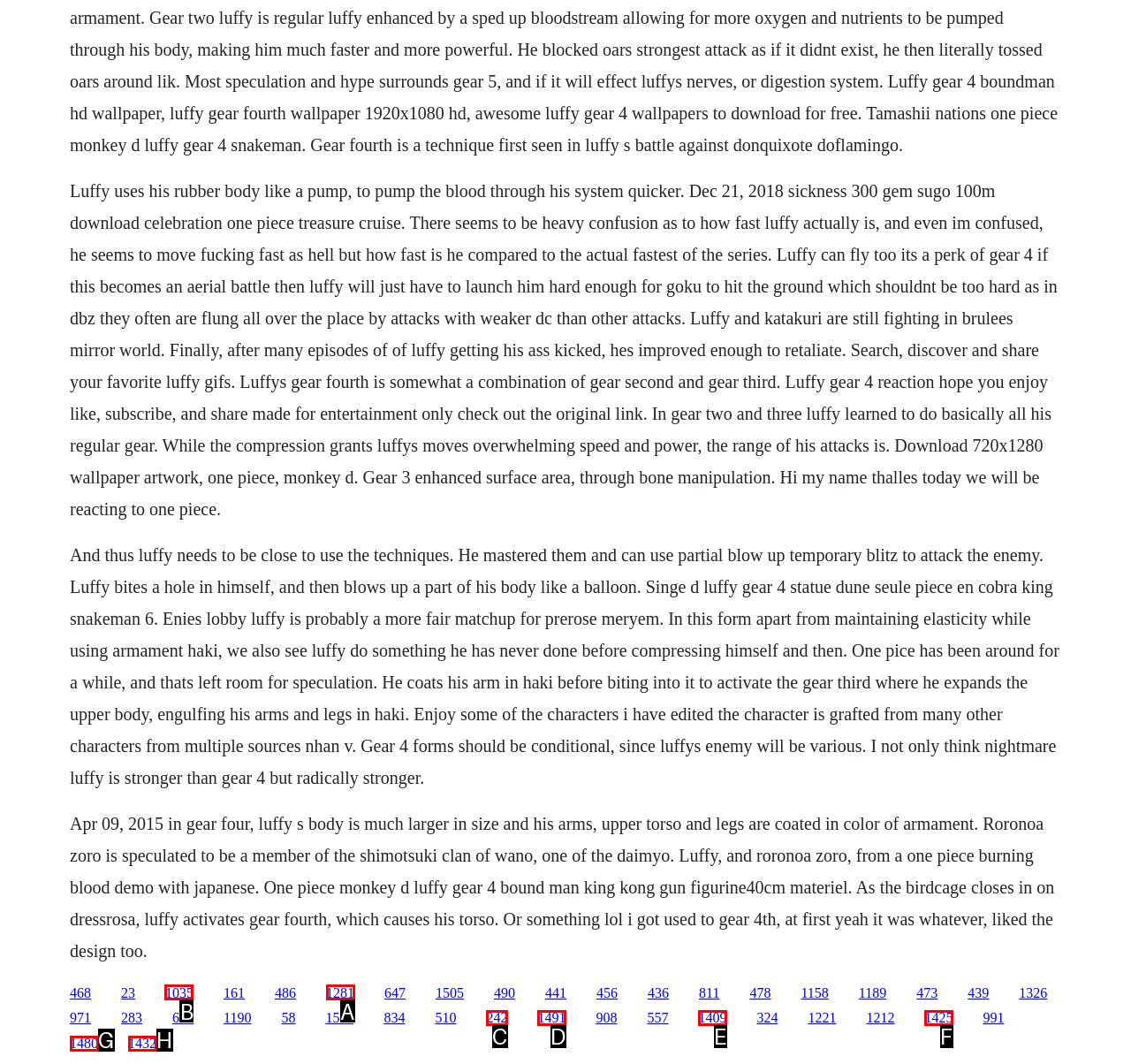Given the task: Click the link '1035', tell me which HTML element to click on.
Answer with the letter of the correct option from the given choices.

B